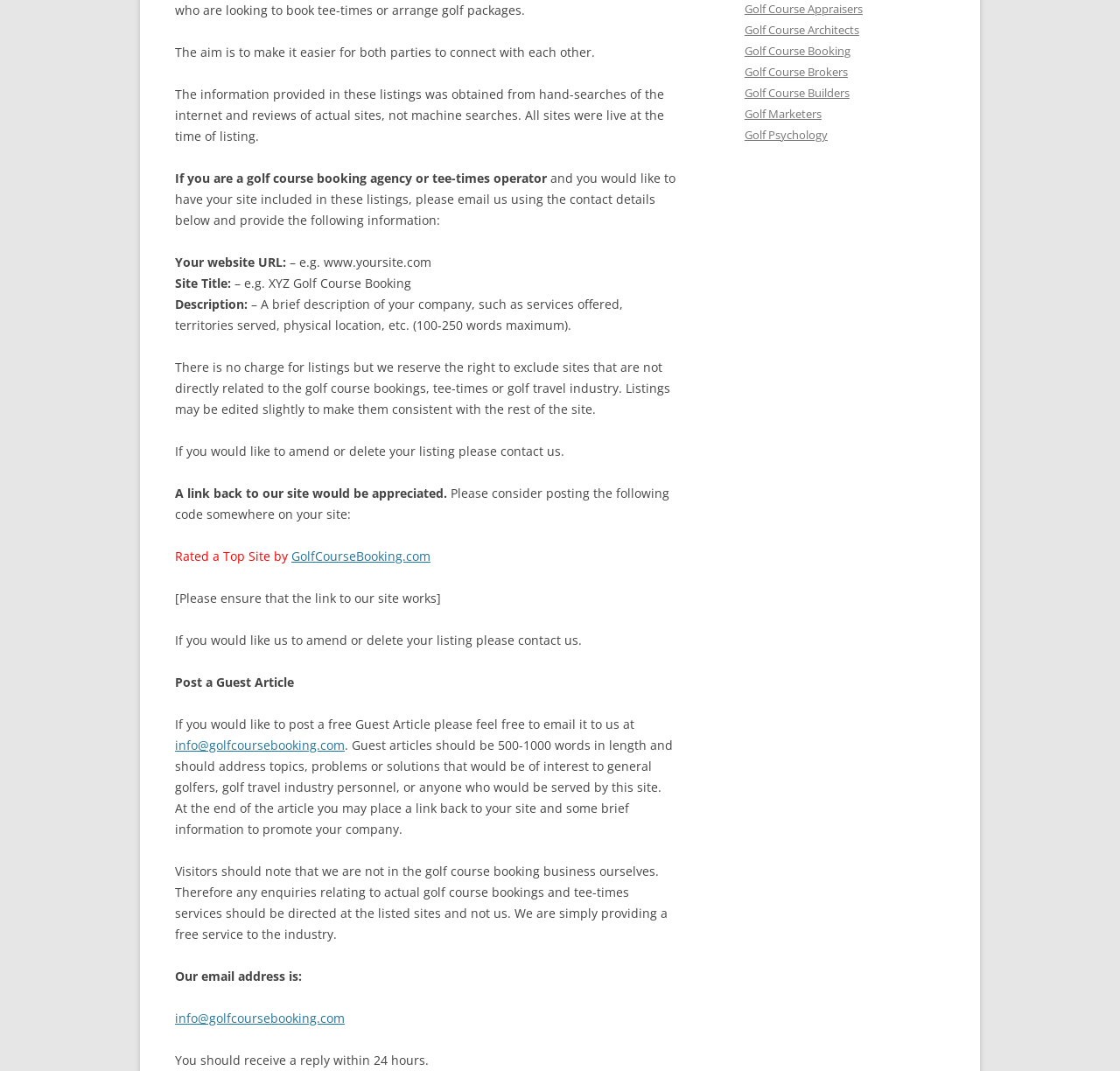Given the element description "GolfCourseBooking.com", identify the bounding box of the corresponding UI element.

[0.26, 0.512, 0.384, 0.527]